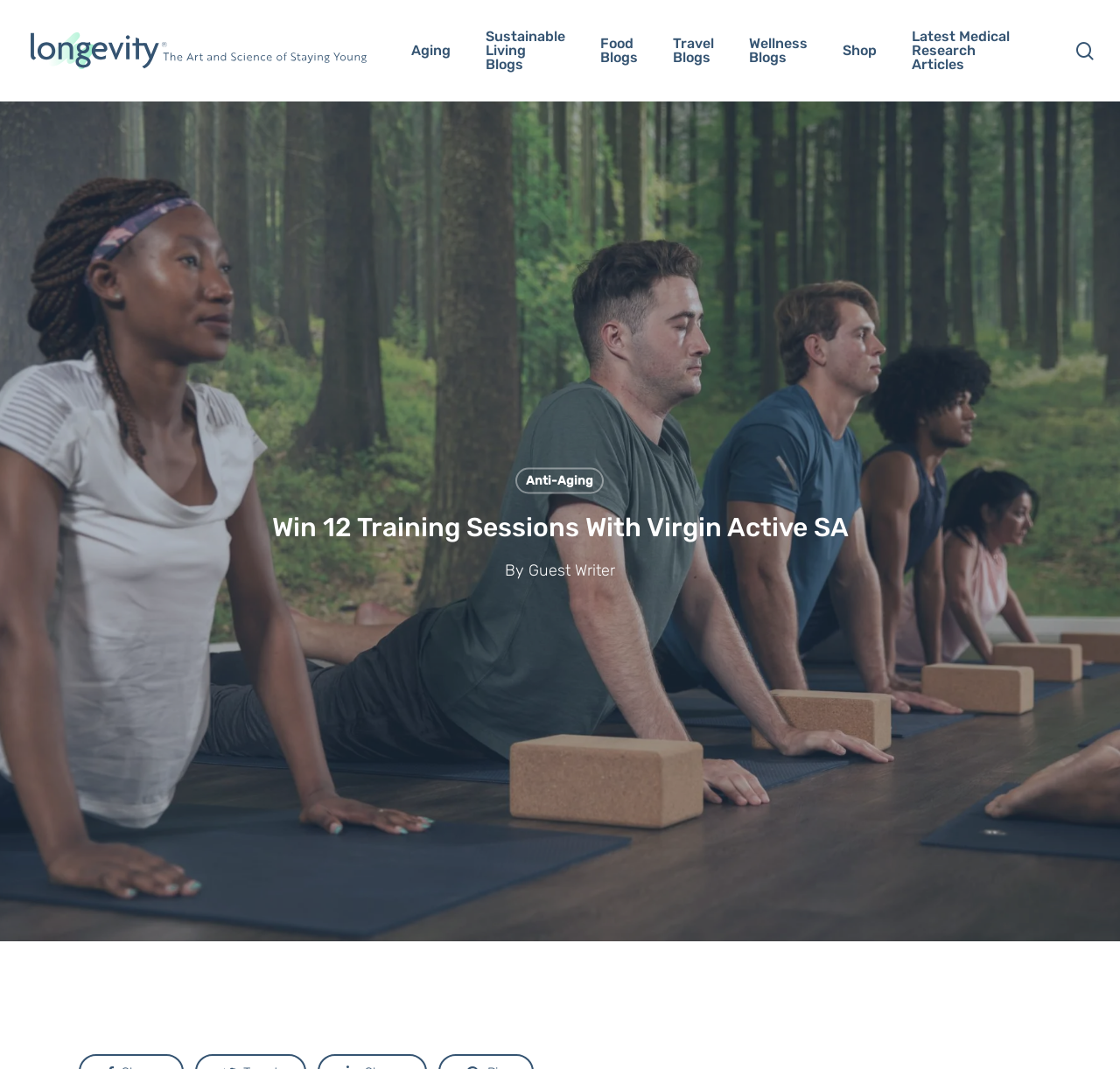Determine the coordinates of the bounding box that should be clicked to complete the instruction: "Explore the Anti-Aging section". The coordinates should be represented by four float numbers between 0 and 1: [left, top, right, bottom].

[0.46, 0.437, 0.539, 0.462]